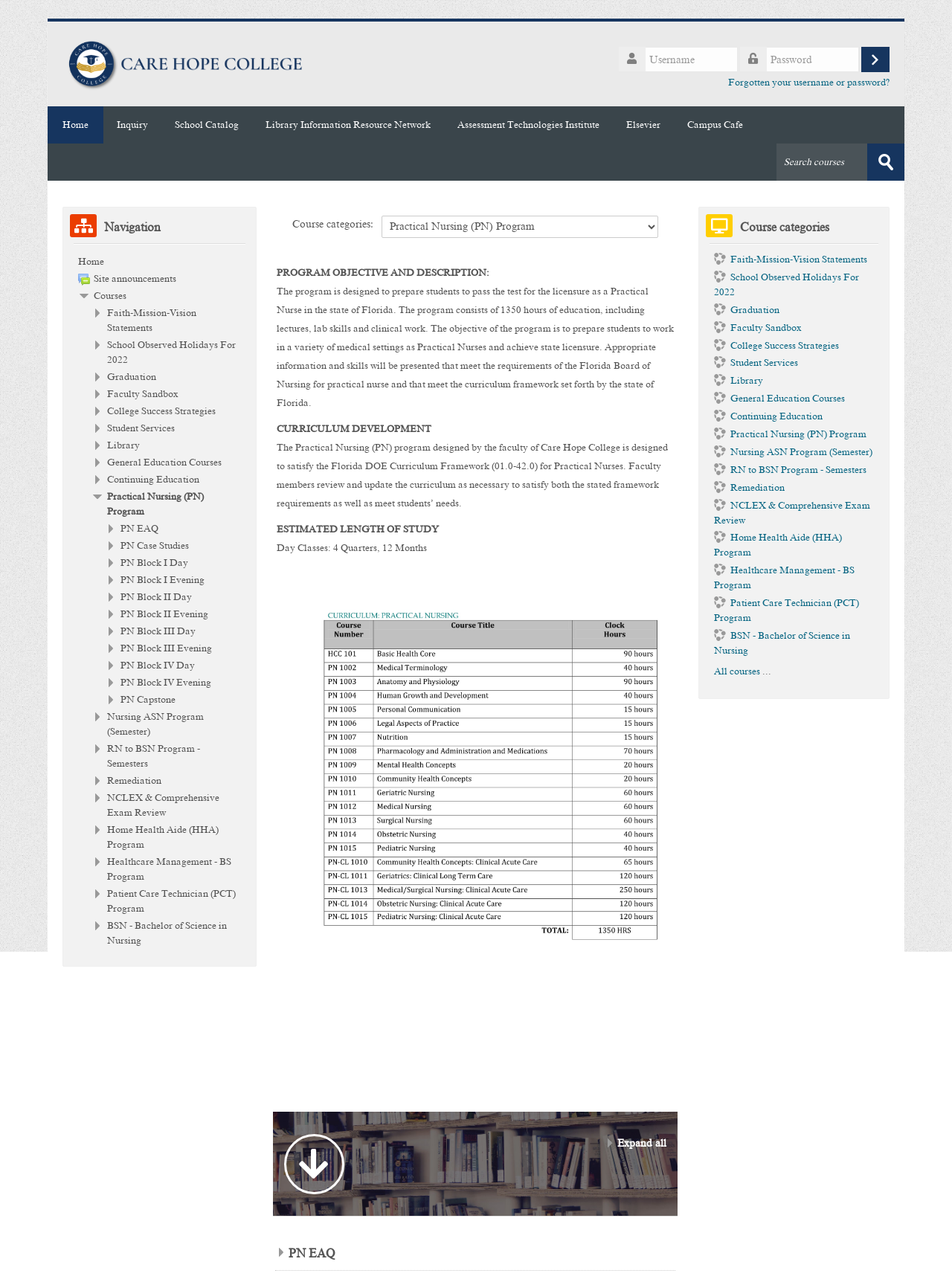Find the bounding box coordinates for the area that should be clicked to accomplish the instruction: "log in".

[0.905, 0.037, 0.934, 0.056]